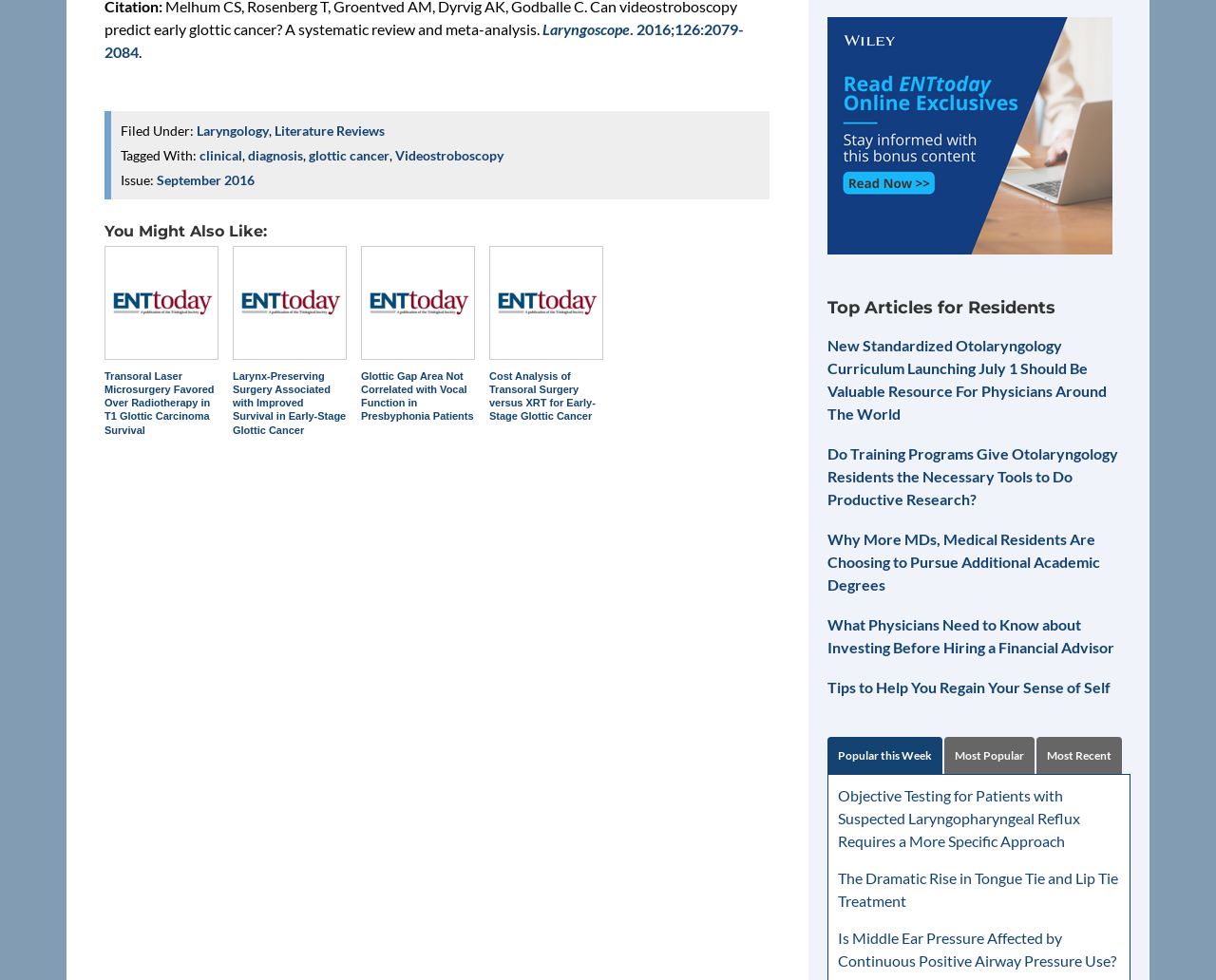Predict the bounding box coordinates of the area that should be clicked to accomplish the following instruction: "Read about Transoral Laser Microsurgery Favored Over Radiotherapy in T1 Glottic Carcinoma Survival". The bounding box coordinates should consist of four float numbers between 0 and 1, i.e., [left, top, right, bottom].

[0.086, 0.251, 0.18, 0.367]